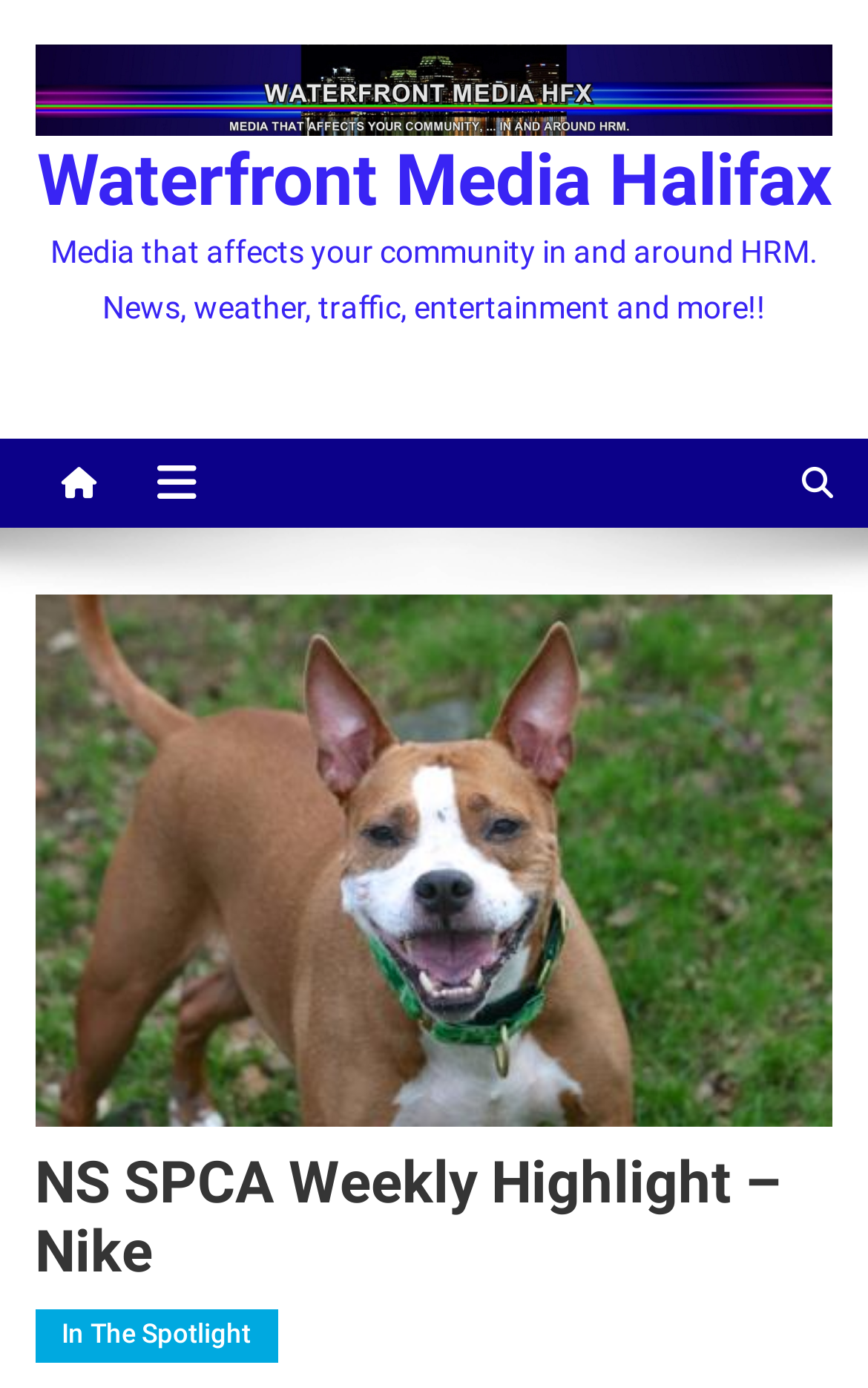Identify and provide the text of the main header on the webpage.

NS SPCA Weekly Highlight – Nike